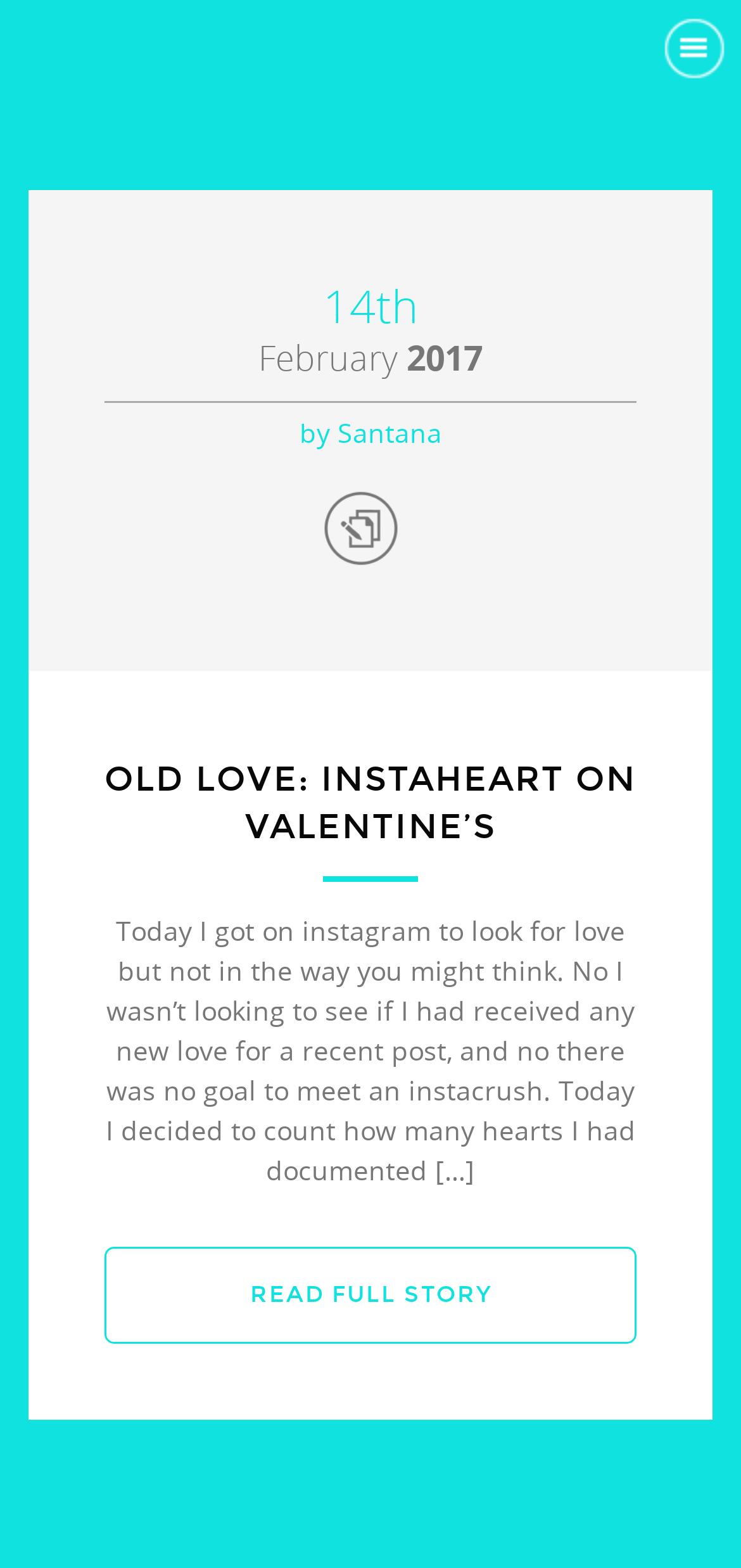What is the date of the first article?
Answer the question with a detailed and thorough explanation.

I found the date by looking at the first article element, which has a heading element with the text '14th February 2017'.